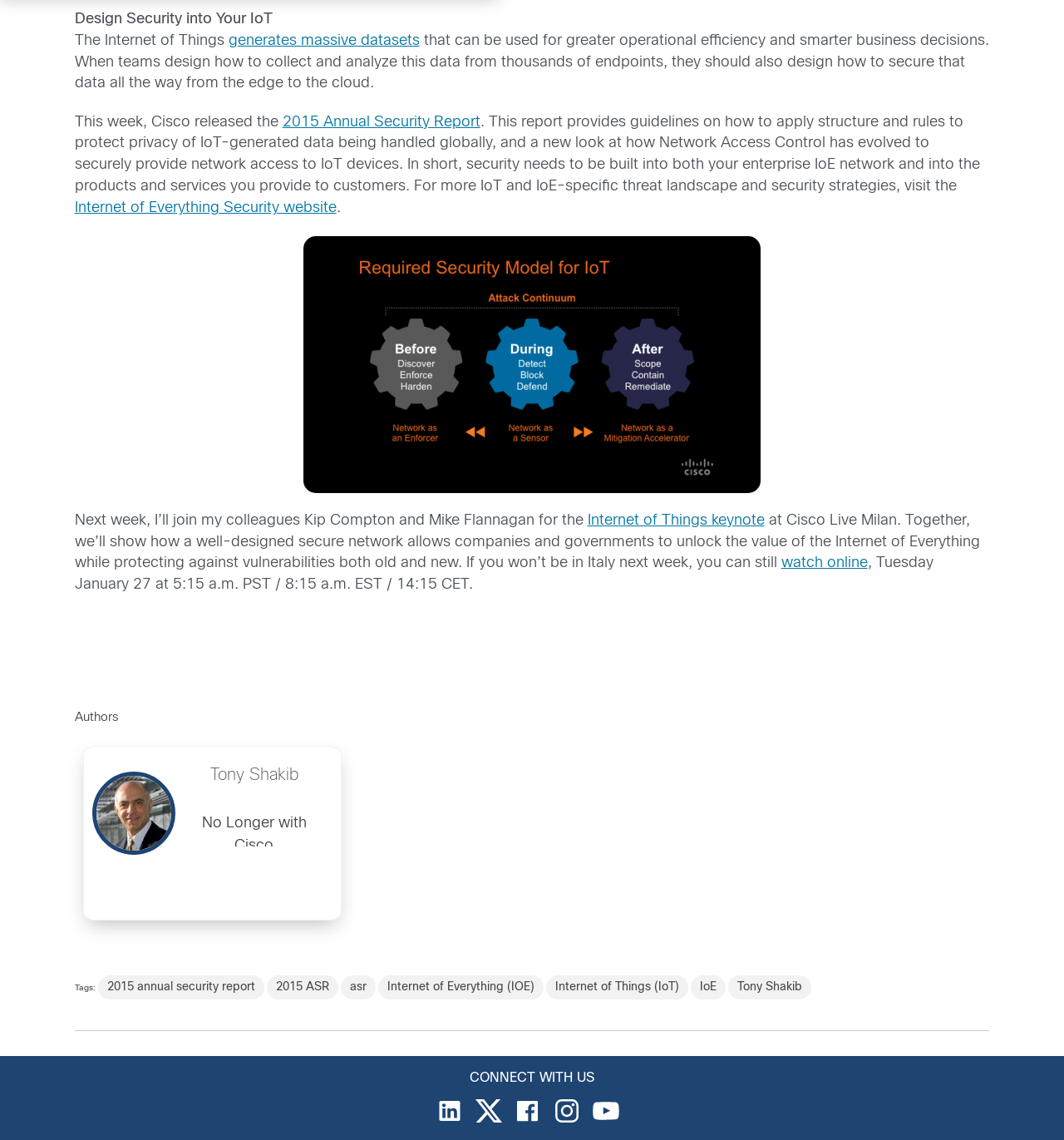Determine the bounding box coordinates for the clickable element required to fulfill the instruction: "Click on the link to learn about best practices to prevent unauthorized access to network-connected medical devices". Provide the coordinates as four float numbers between 0 and 1, i.e., [left, top, right, bottom].

[0.07, 0.015, 0.906, 0.046]